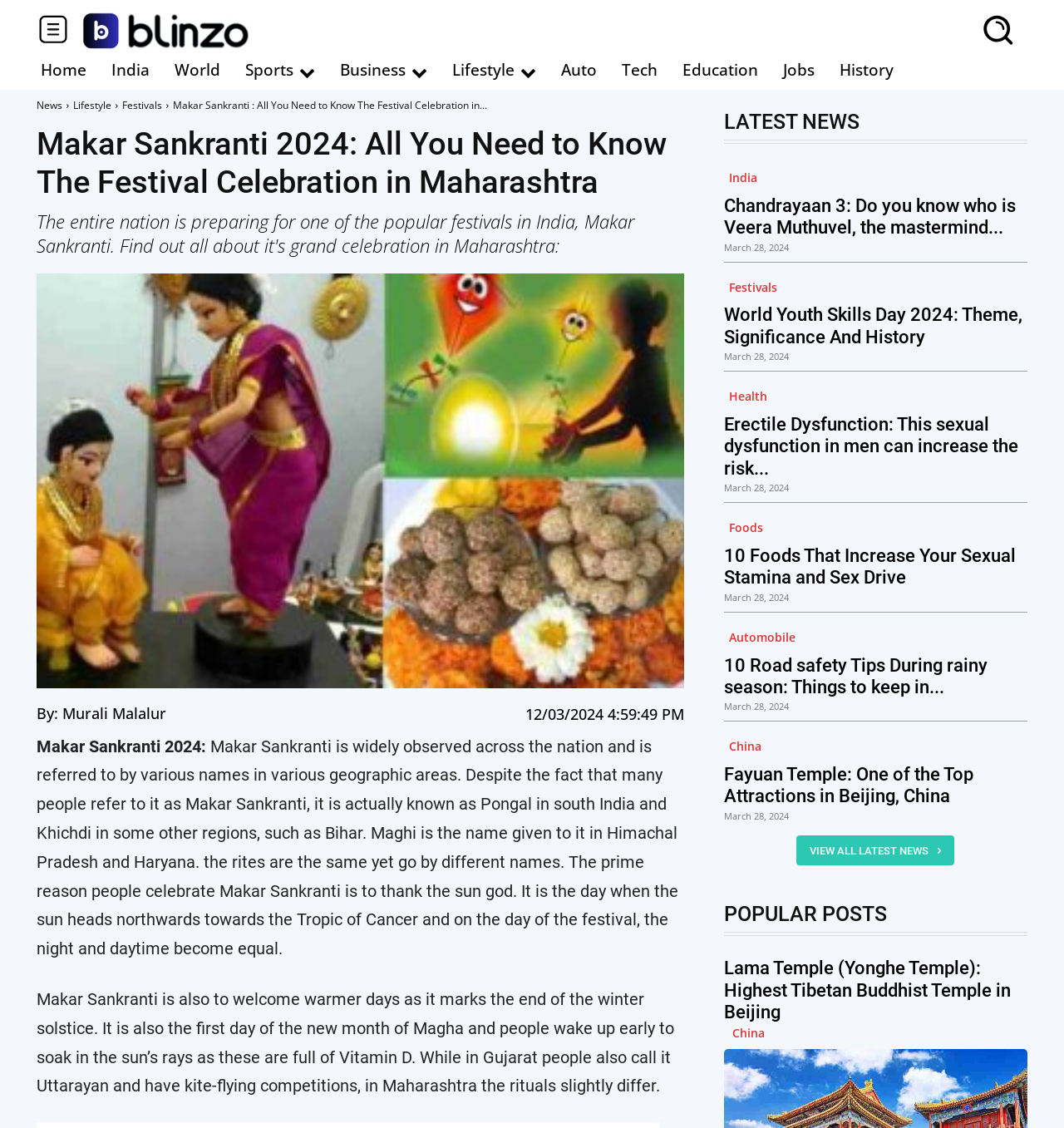Please specify the bounding box coordinates of the area that should be clicked to accomplish the following instruction: "View the 'cookie policy'". The coordinates should consist of four float numbers between 0 and 1, i.e., [left, top, right, bottom].

None